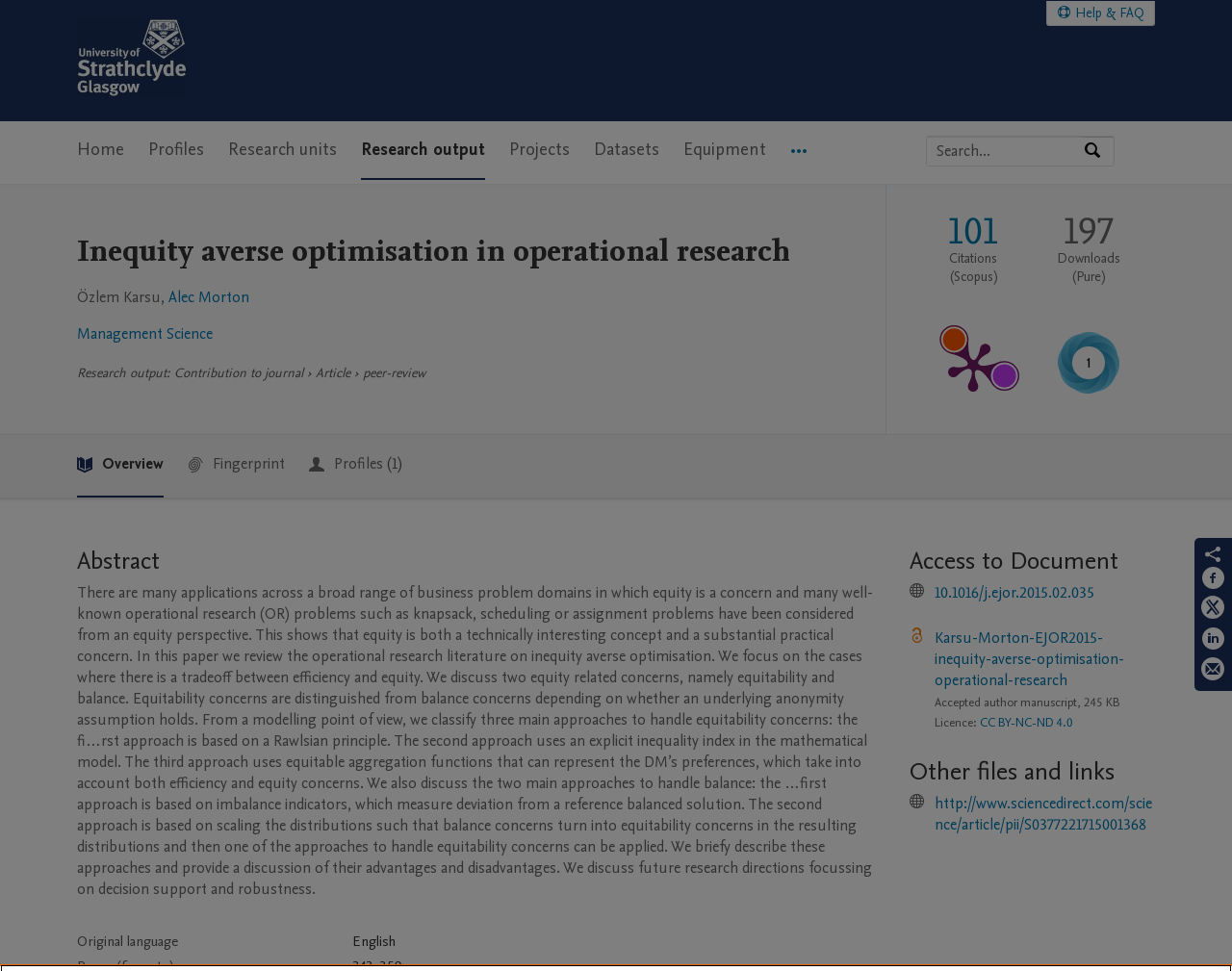Find the bounding box coordinates for the HTML element described in this sentence: "Research units". Provide the coordinates as four float numbers between 0 and 1, in the format [left, top, right, bottom].

[0.185, 0.125, 0.273, 0.185]